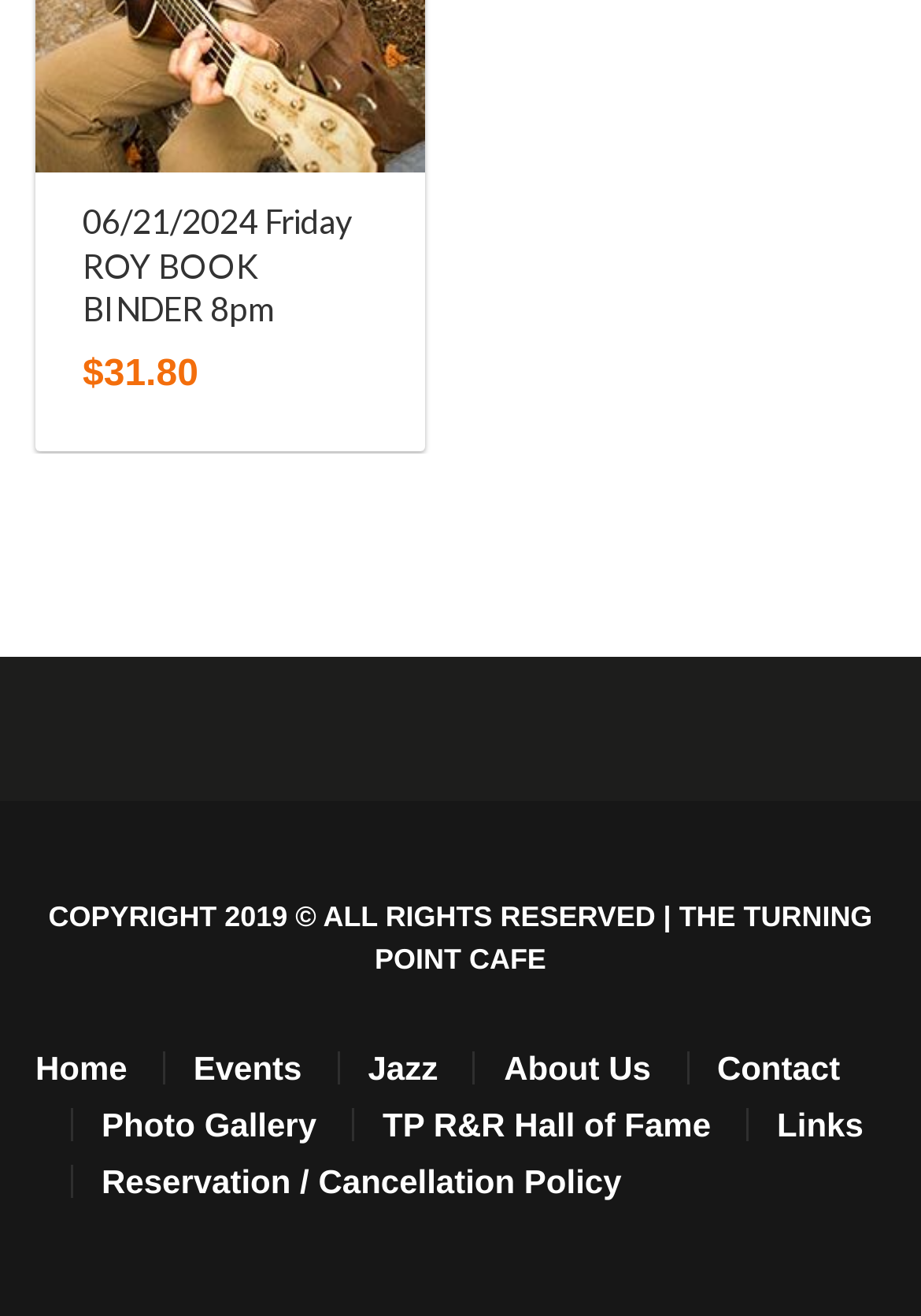Locate the bounding box coordinates of the element's region that should be clicked to carry out the following instruction: "click on Home". The coordinates need to be four float numbers between 0 and 1, i.e., [left, top, right, bottom].

[0.038, 0.797, 0.138, 0.825]